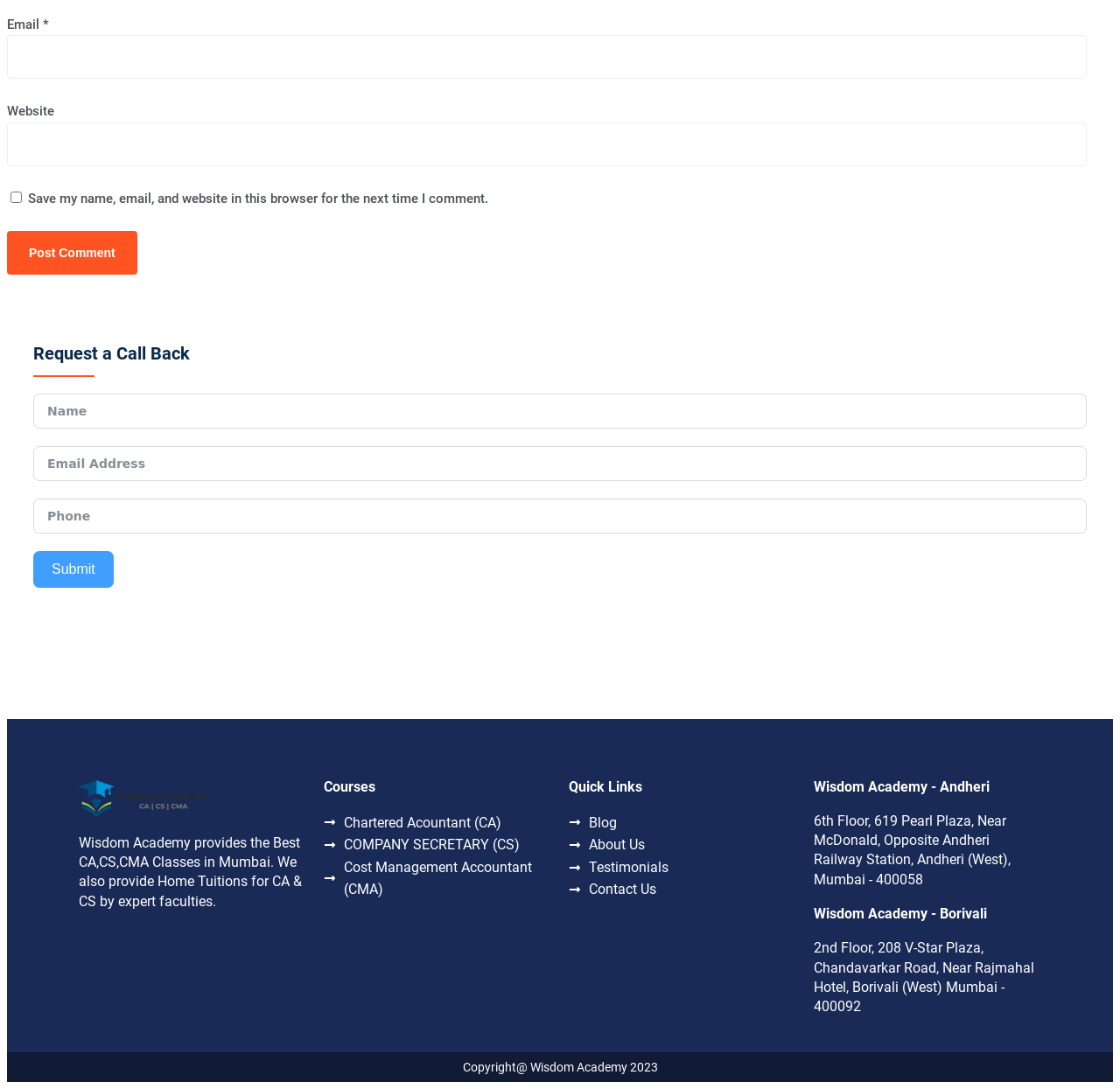Indicate the bounding box coordinates of the clickable region to achieve the following instruction: "Click Post Comment."

[0.006, 0.212, 0.122, 0.252]